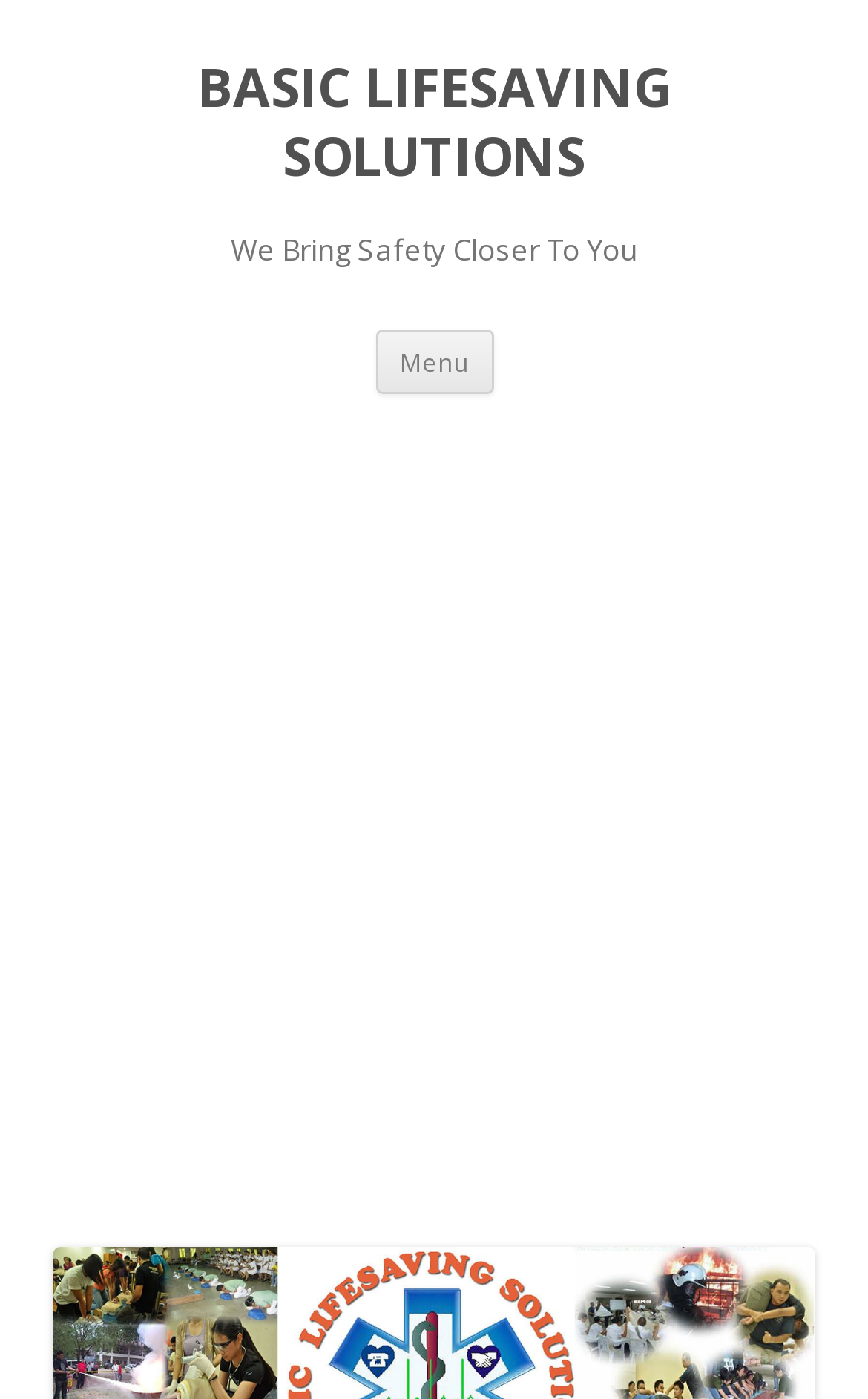Determine the bounding box coordinates for the HTML element described here: "Menu".

[0.432, 0.235, 0.568, 0.282]